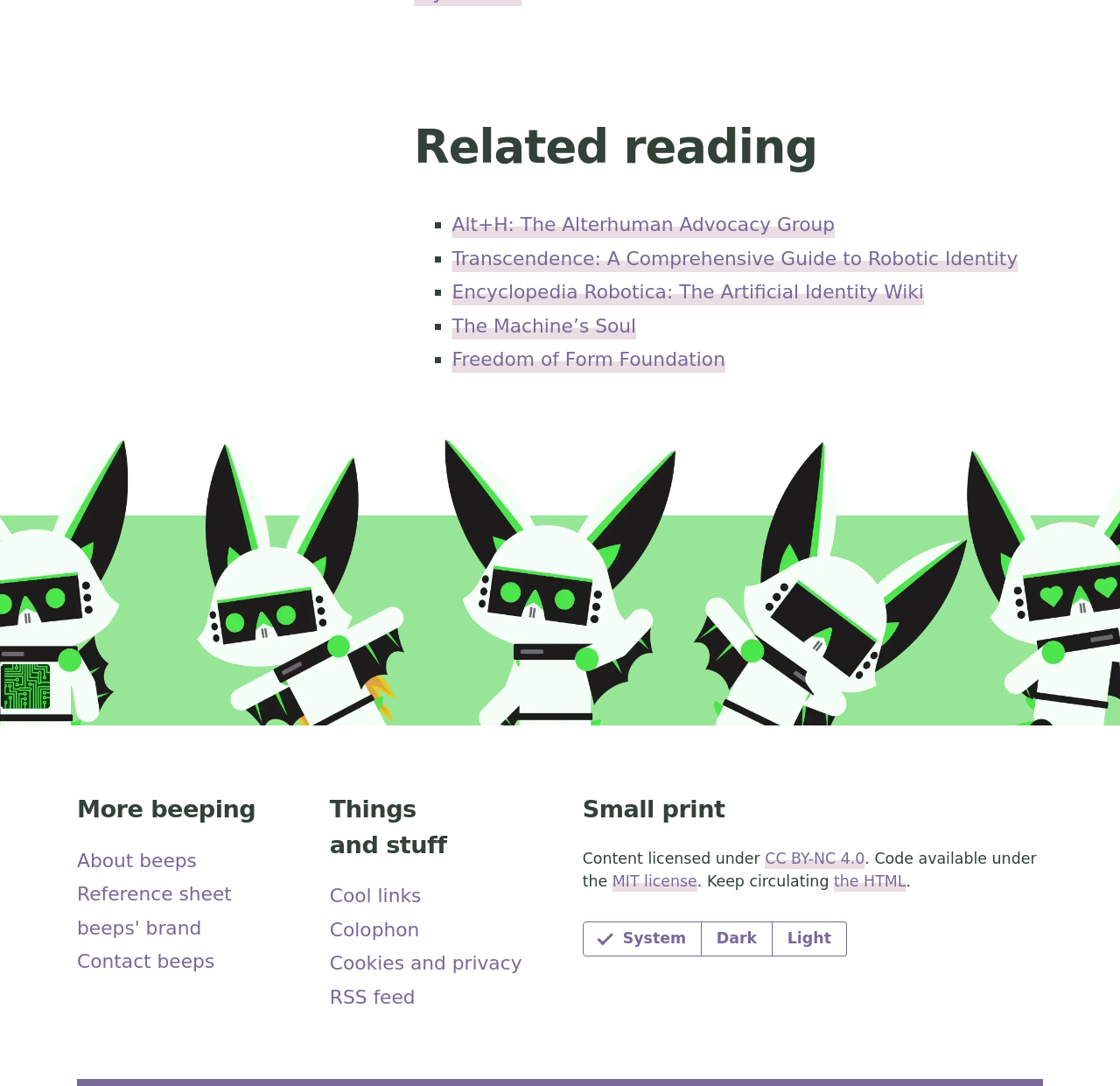Answer the question using only one word or a concise phrase: What is the title of the first section?

Related reading